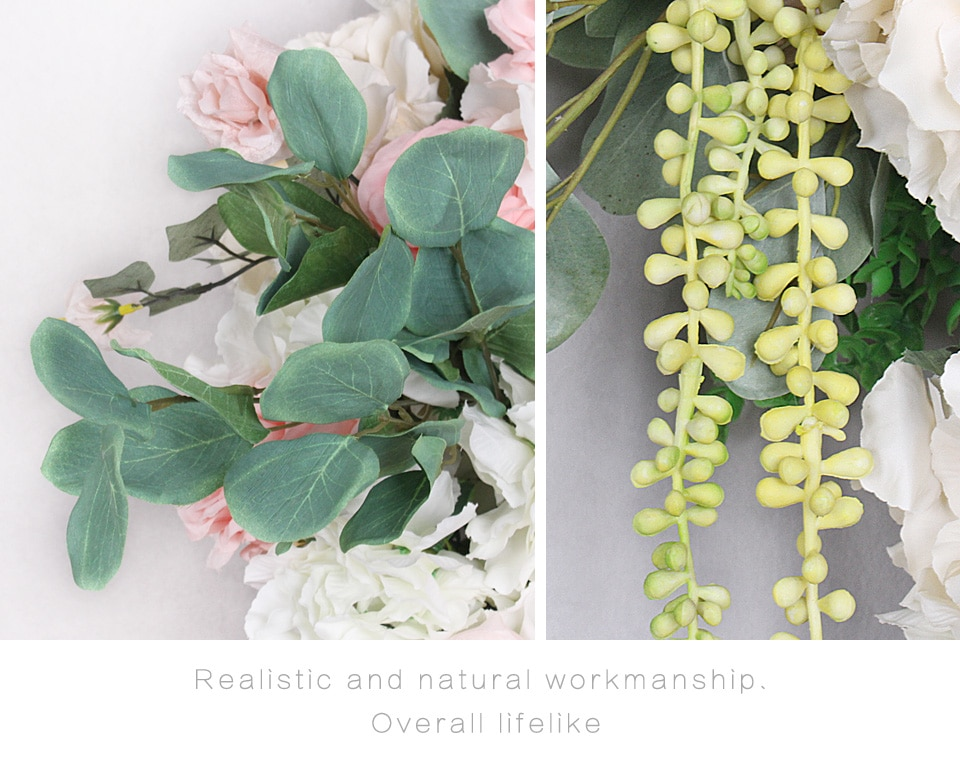Please analyze the image and provide a thorough answer to the question:
What adds a playful touch to the arrangement?

According to the caption, the unique yellow-green tendrils on the right side of the arrangement add a playful touch, enhancing the overall aesthetic of the piece.